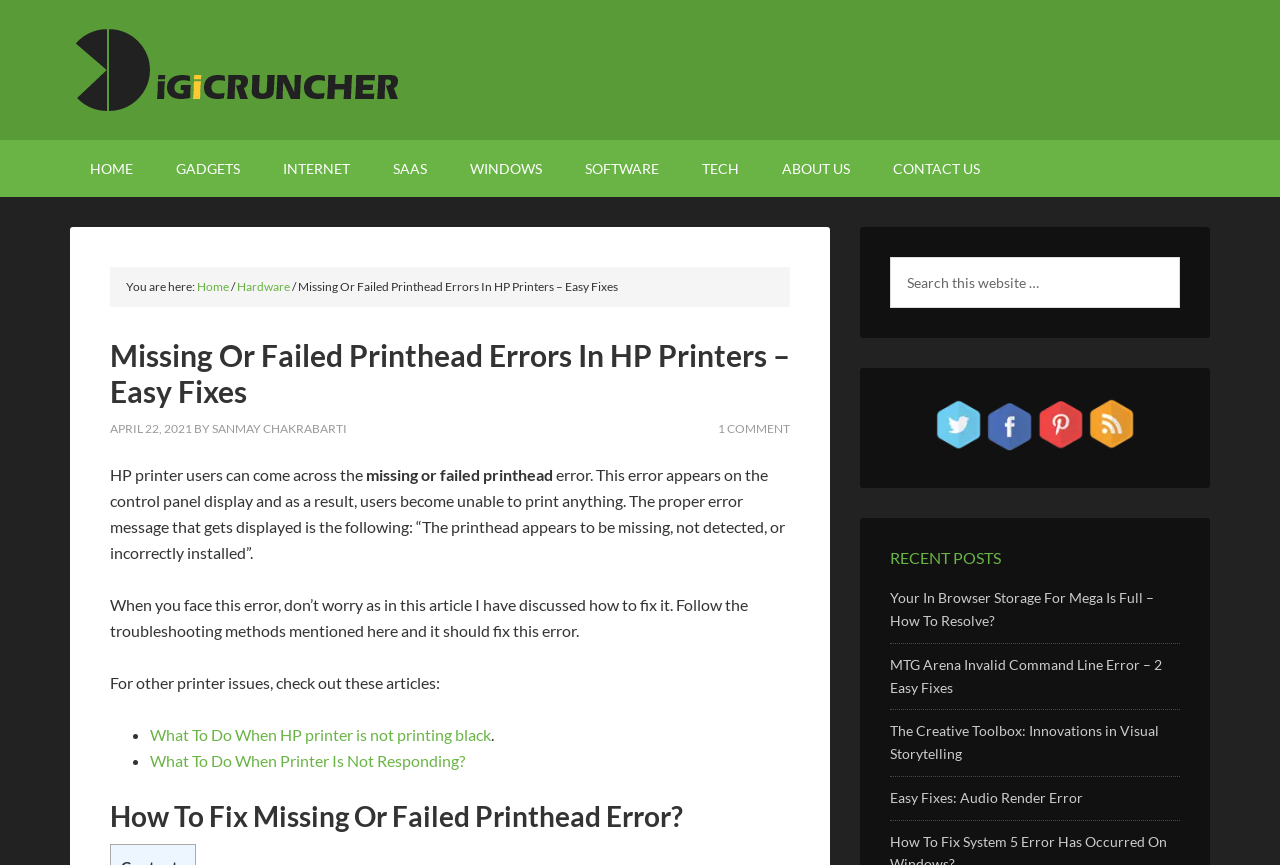Identify the bounding box coordinates of the section that should be clicked to achieve the task described: "Click on the 'HOME' link".

[0.055, 0.162, 0.12, 0.228]